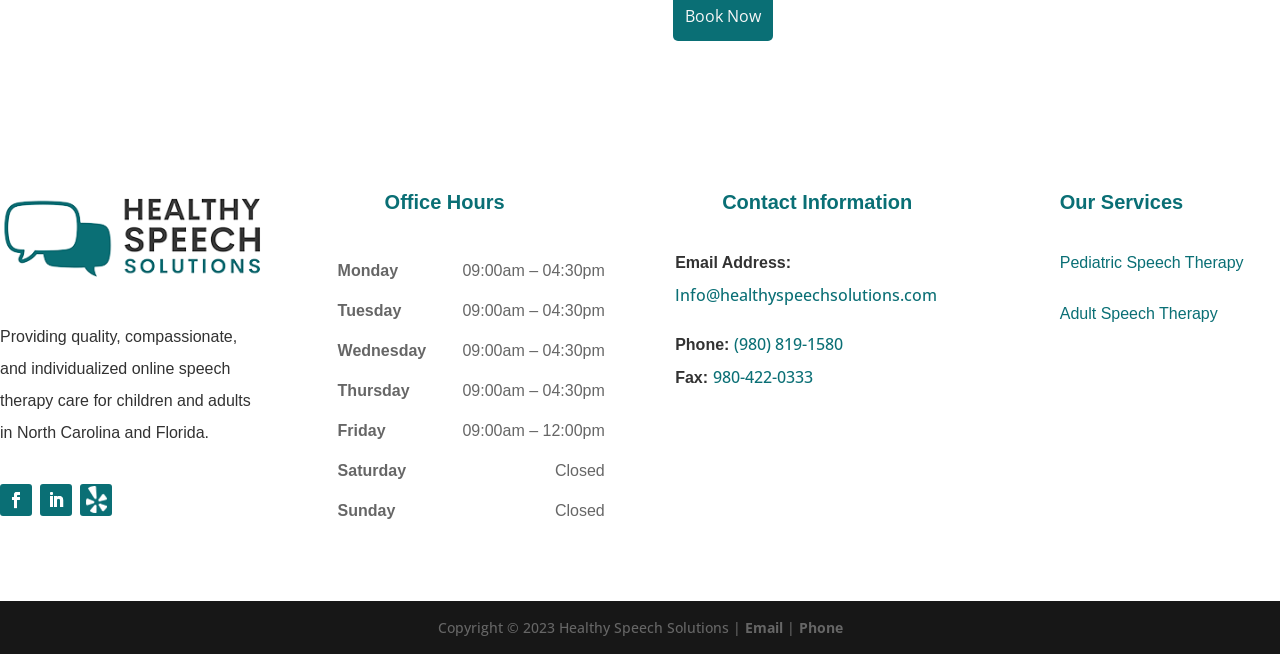What are the office hours on Friday?
Utilize the image to construct a detailed and well-explained answer.

The office hours on Friday can be found in the 'Office Hours' section, where it is listed as 'Friday' with the corresponding hours '09:00am – 12:00pm'.